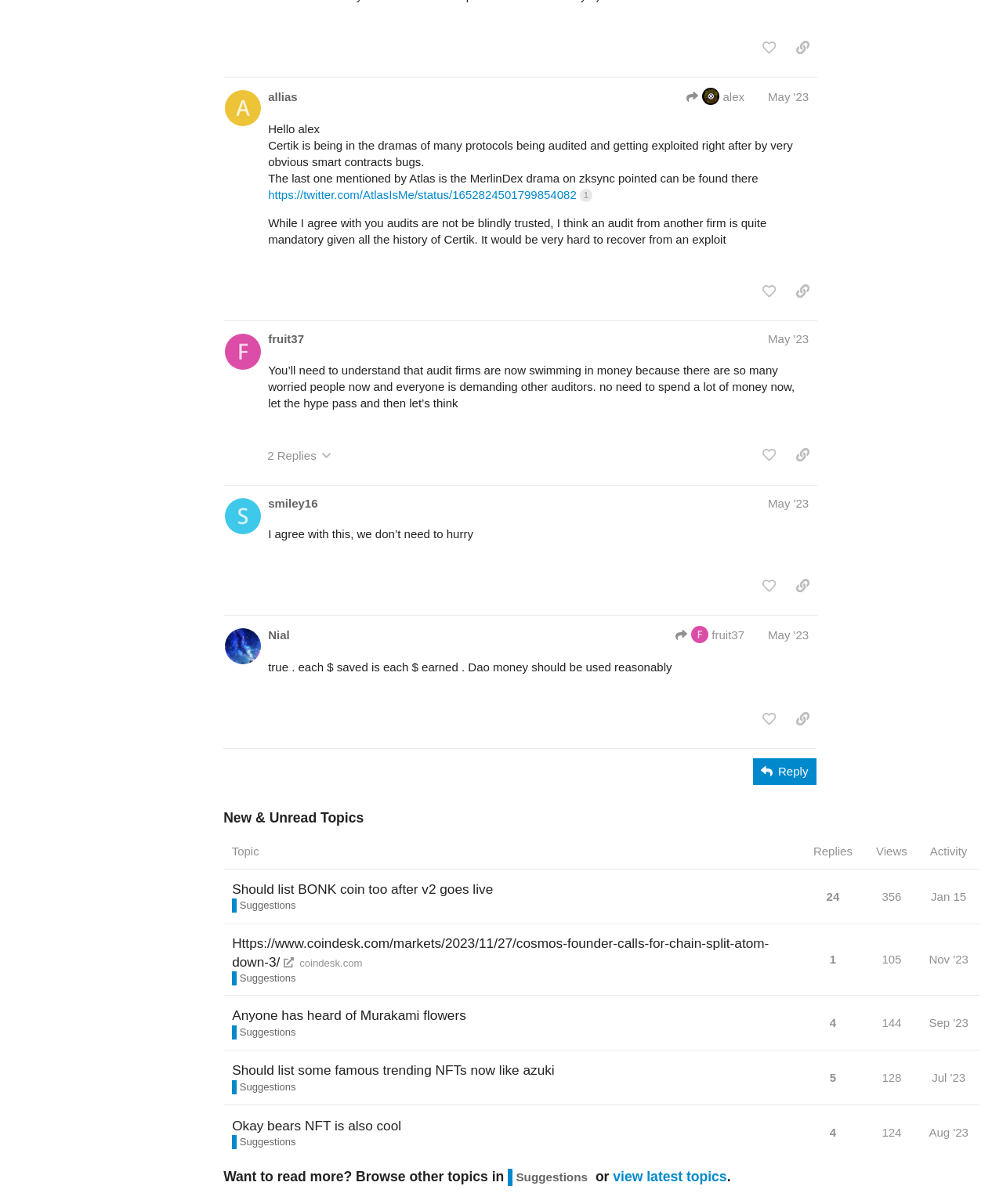Pinpoint the bounding box coordinates of the element you need to click to execute the following instruction: "like this post". The bounding box should be represented by four float numbers between 0 and 1, in the format [left, top, right, bottom].

[0.752, 0.028, 0.781, 0.051]